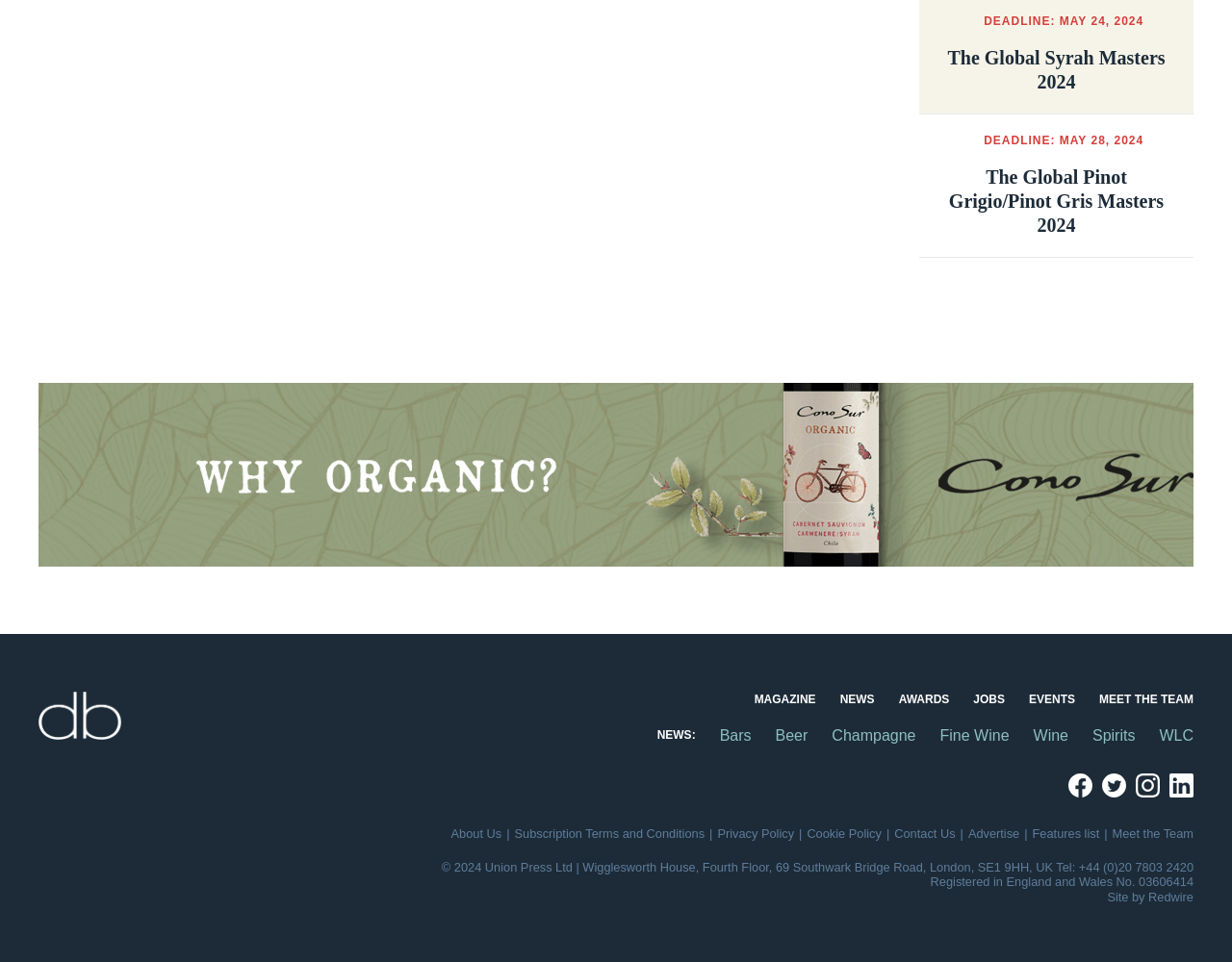Find and specify the bounding box coordinates that correspond to the clickable region for the instruction: "View The Global Syrah Masters 2024".

[0.762, 0.048, 0.953, 0.098]